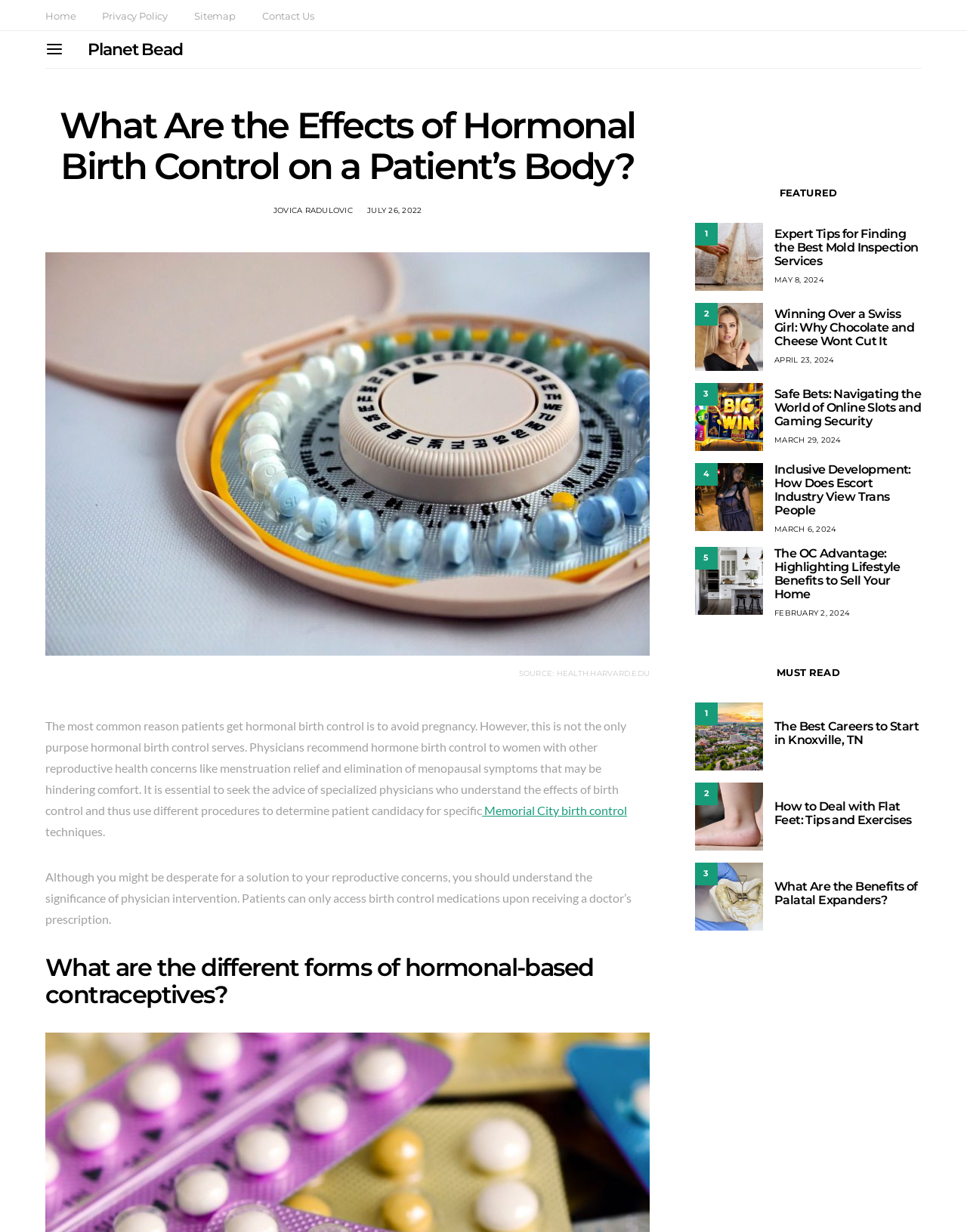How many articles are listed under the 'FEATURED' section?
Please provide an in-depth and detailed response to the question.

The webpage lists 5 articles under the 'FEATURED' section, each with a heading, a link, and a date.